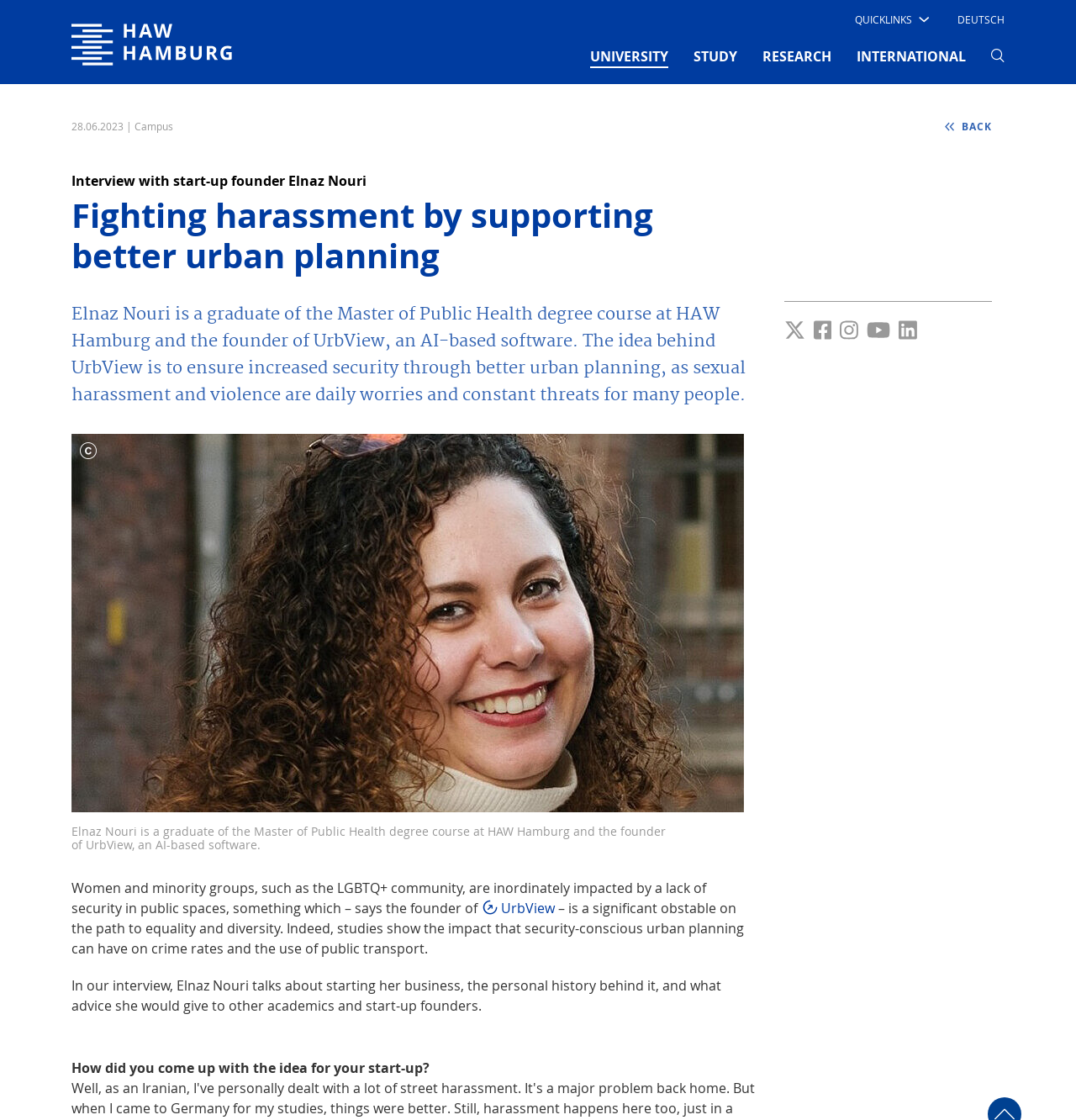Determine the bounding box coordinates of the element that should be clicked to execute the following command: "Learn more about UrbView".

[0.447, 0.802, 0.516, 0.82]